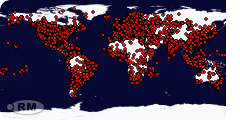Describe all the elements in the image with great detail.

The image depicts a global map marked with numerous red dots scattered across various regions. These dots likely represent significant archaeological or historical sites related to the study of extinct species, such as the woolly mammoth, which is mentioned in the surrounding text. The map is prominently displayed against a dark blue background, highlighting the locations in a stark contrast. Each dot signals a point of interest, emphasizing the worldwide distribution of these sites and their relevance to ongoing research into ancient ecosystems and species extinction. The map serves as a visual summary of the data presented, showcasing the geographical context of the discussions regarding genomic studies and population dynamics in historical species, as referenced by researchers.